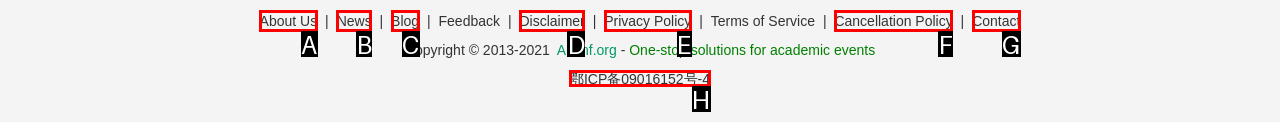Point out the option that aligns with the description: Blog
Provide the letter of the corresponding choice directly.

C